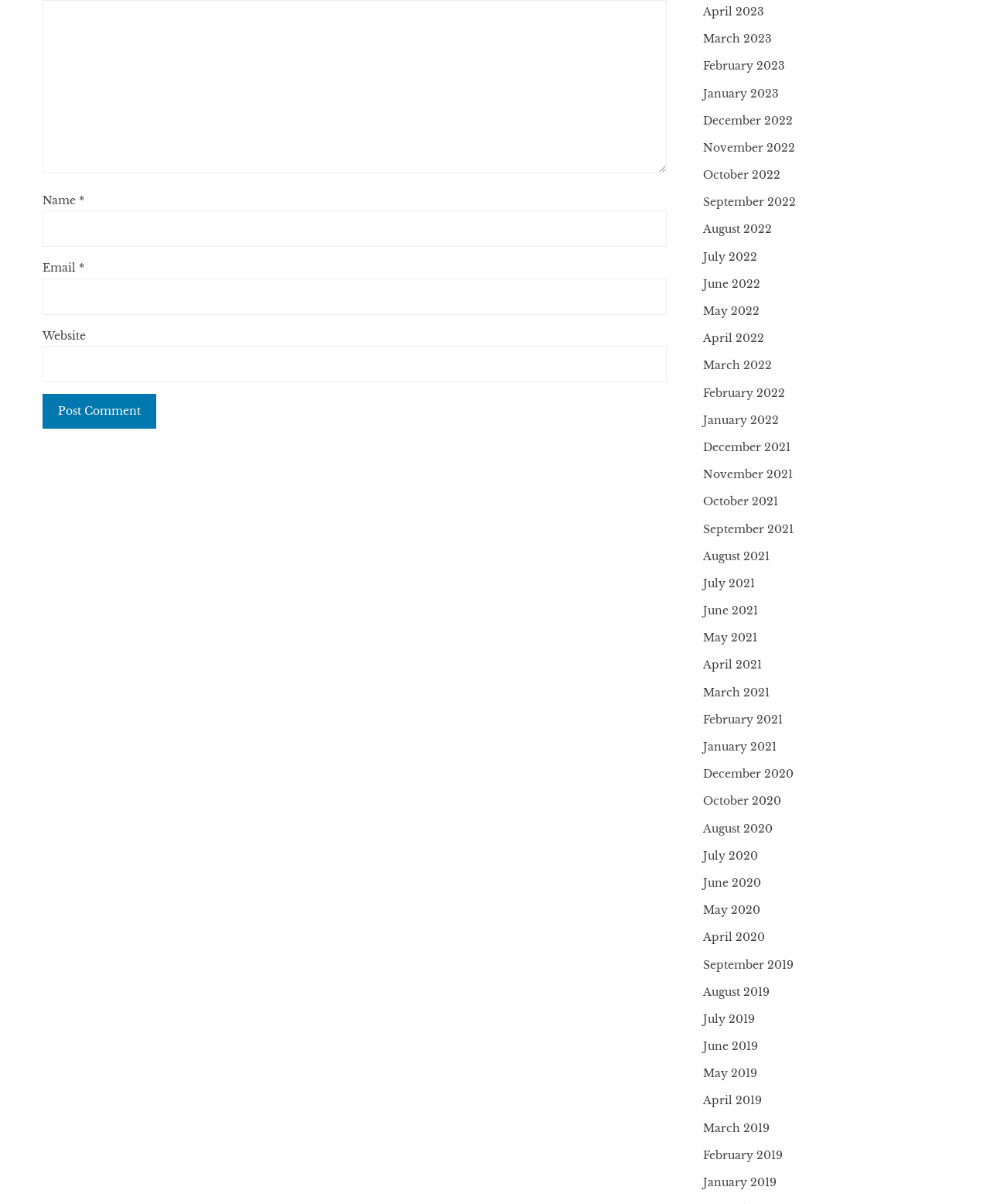Provide your answer in a single word or phrase: 
What is the 'Email' field described by?

email-notes